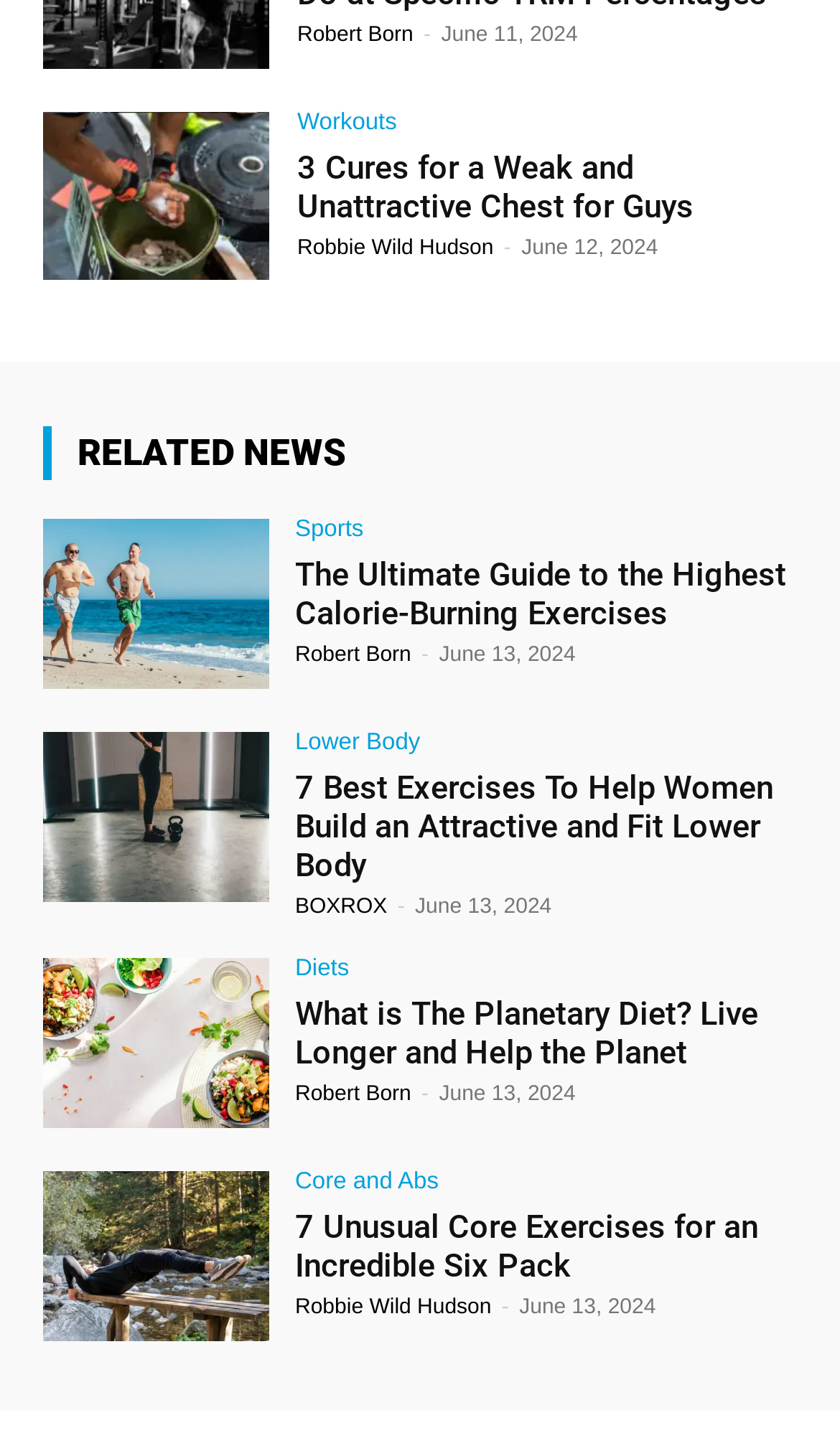Find the bounding box coordinates of the element I should click to carry out the following instruction: "Read the news about 7 Best Exercises To Help Women Build an Attractive and Fit Lower Body".

[0.051, 0.503, 0.321, 0.619]